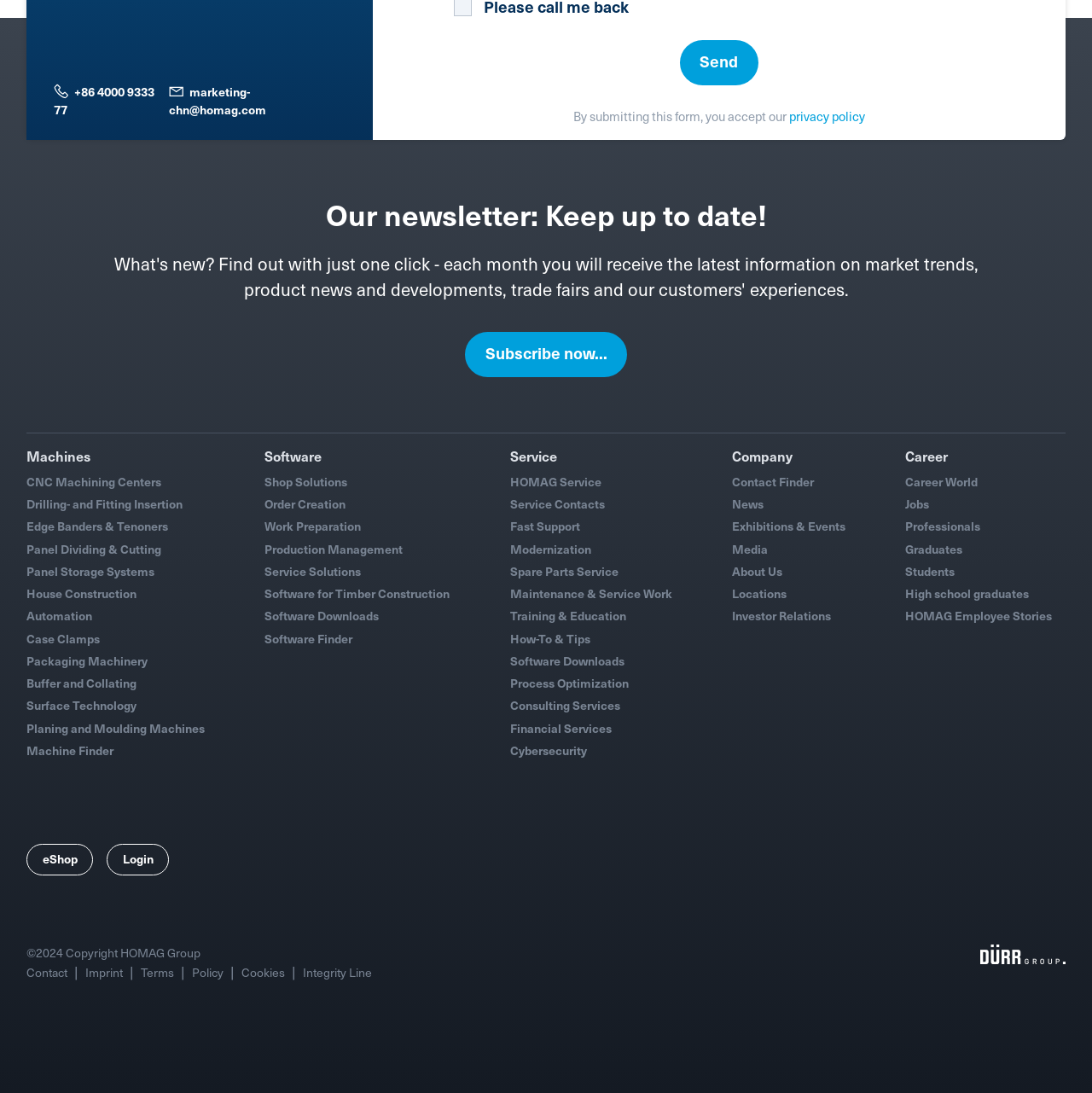What is the copyright year of the webpage?
Please provide a single word or phrase answer based on the image.

2024